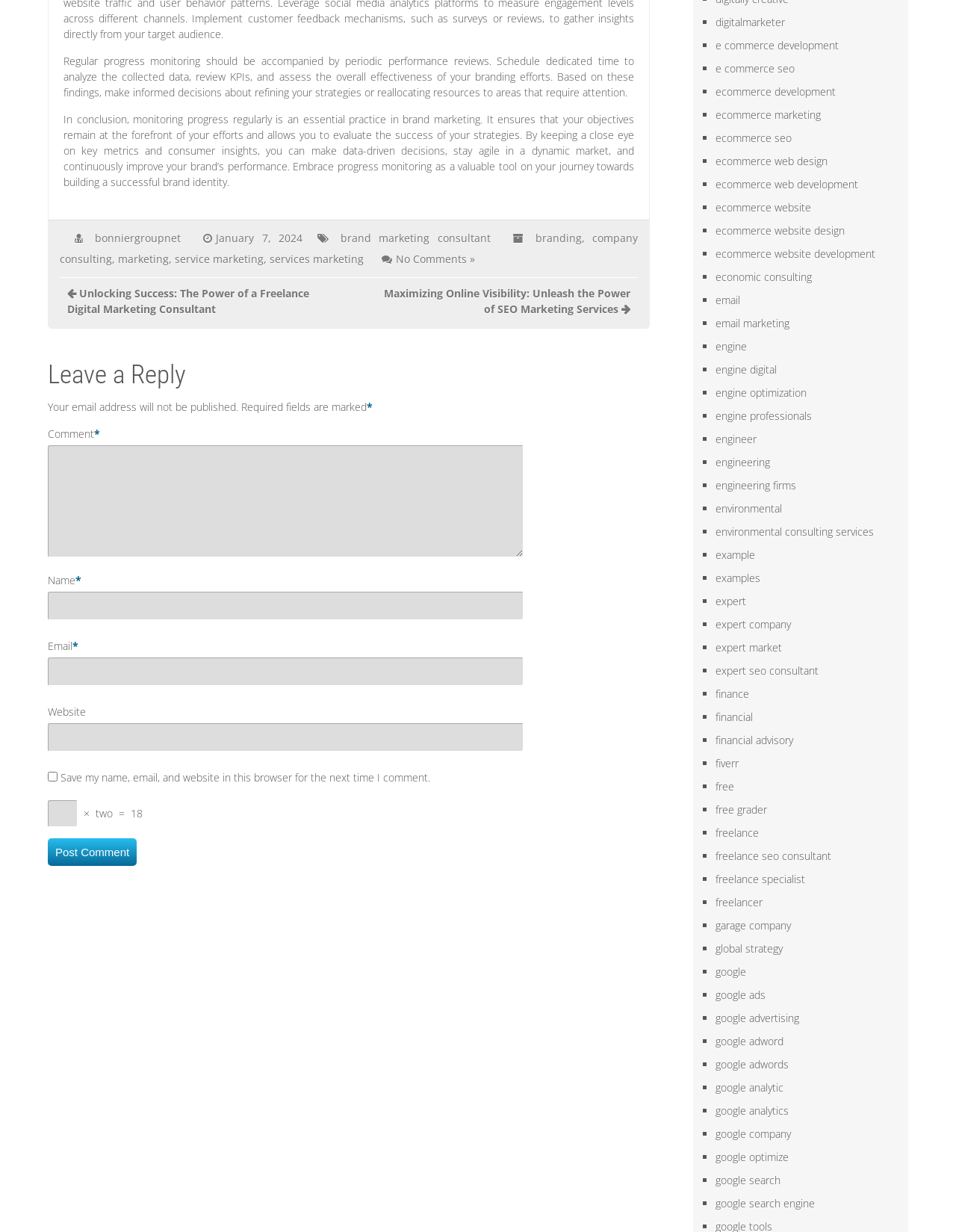What is the purpose of the 'Leave a Reply' section?
Refer to the image and provide a thorough answer to the question.

The 'Leave a Reply' section is a common feature in blog posts and articles, allowing readers to provide their feedback, opinions, or questions about the content. In this case, it is likely used to facilitate discussion and engagement with the article.